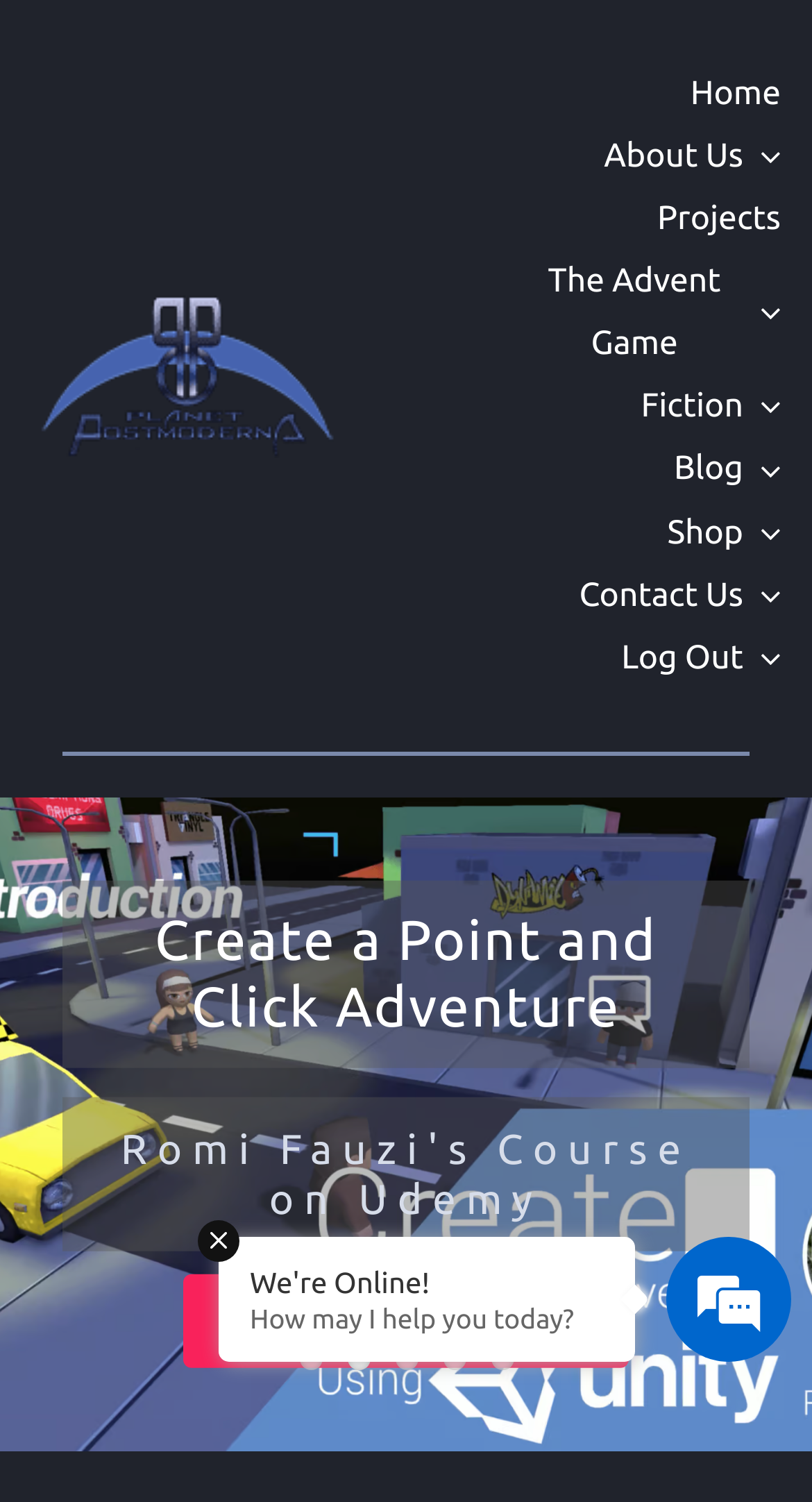How many navigation links are there?
Using the information from the image, provide a comprehensive answer to the question.

I counted the number of links under the 'Main Menu' navigation element, which are 'Home', 'About Us', 'Projects', 'The Advent Game', 'Fiction', 'Blog', 'Shop', 'Contact Us', and 'Log Out'.